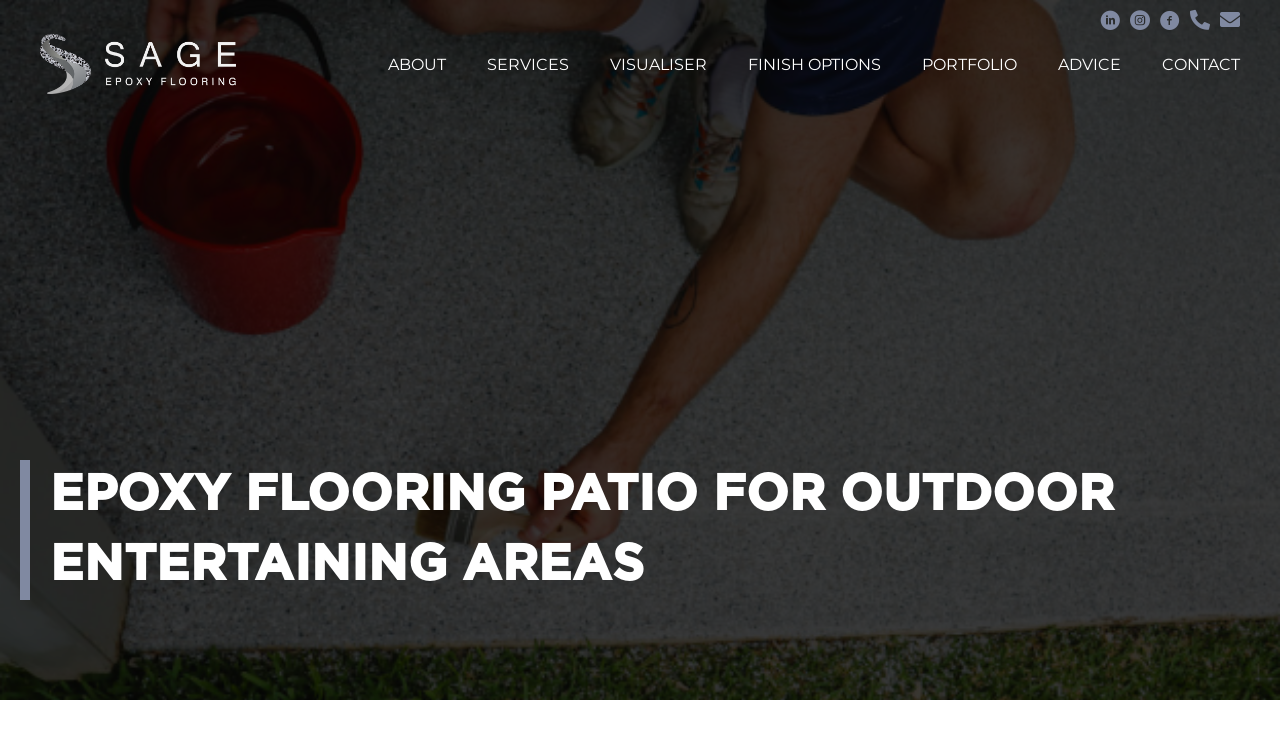Determine the bounding box coordinates for the UI element described. Format the coordinates as (top-left x, top-left y, bottom-right x, bottom-right y) and ensure all values are between 0 and 1. Element description: Contact

[0.892, 0.064, 0.984, 0.113]